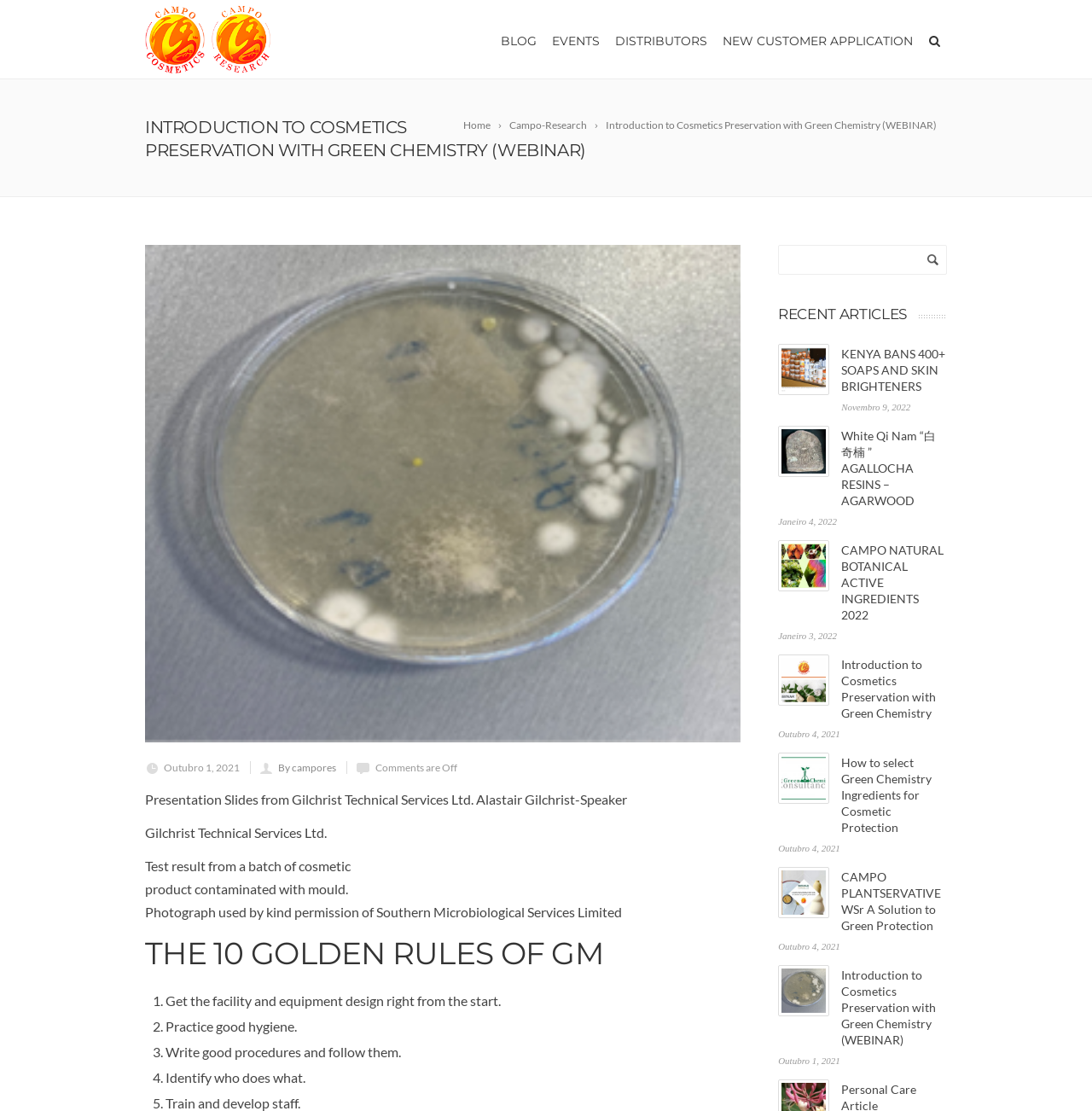What is the address of Campo Research Pte Ltd?
Please provide a single word or phrase in response based on the screenshot.

10 Marina Boulevard, Singapore 018983